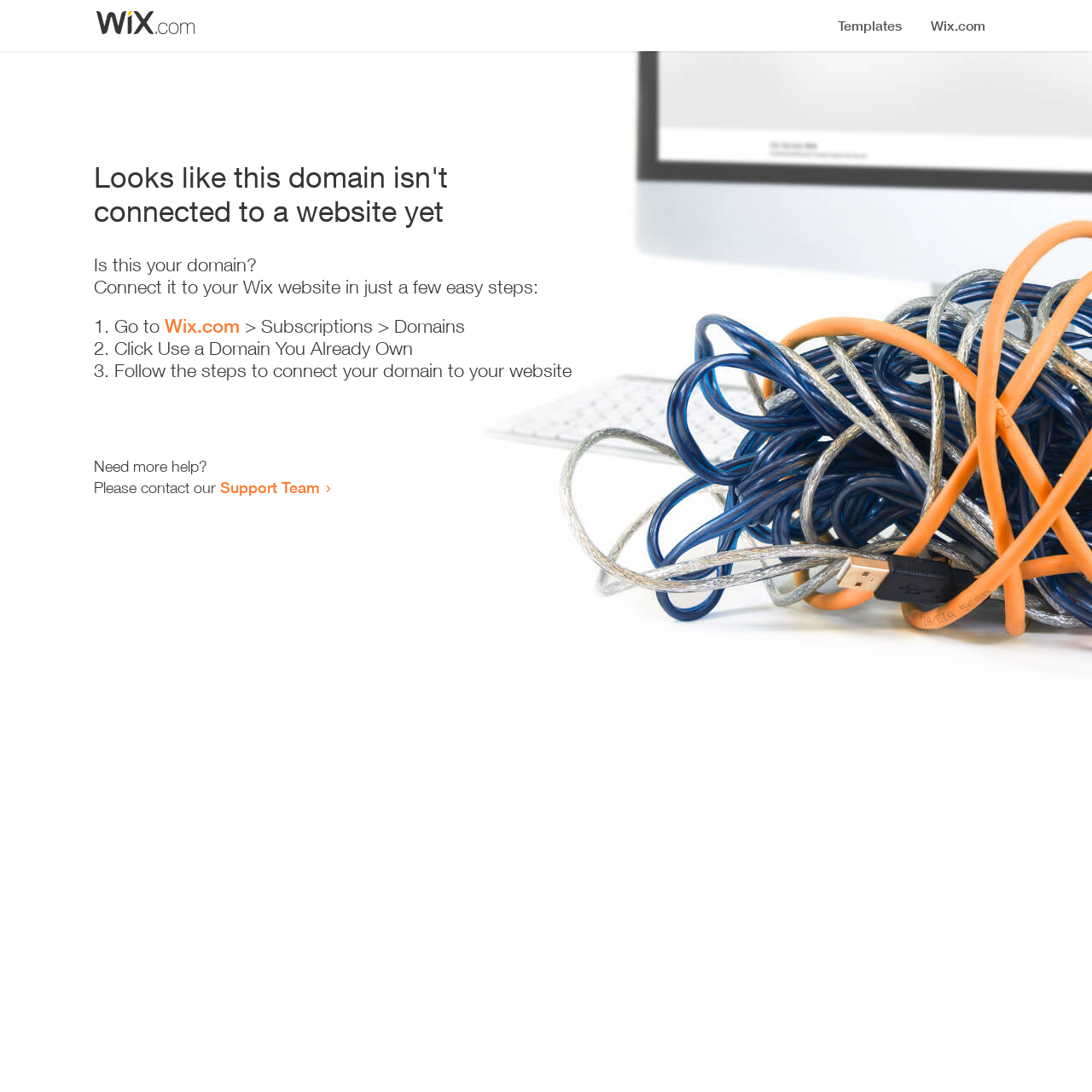What is the first step to connect the domain?
Give a comprehensive and detailed explanation for the question.

The webpage provides a list of steps to connect the domain, and the first step is to 'Go to Wix.com', as stated in the text '1. Go to Wix.com > Subscriptions > Domains'.